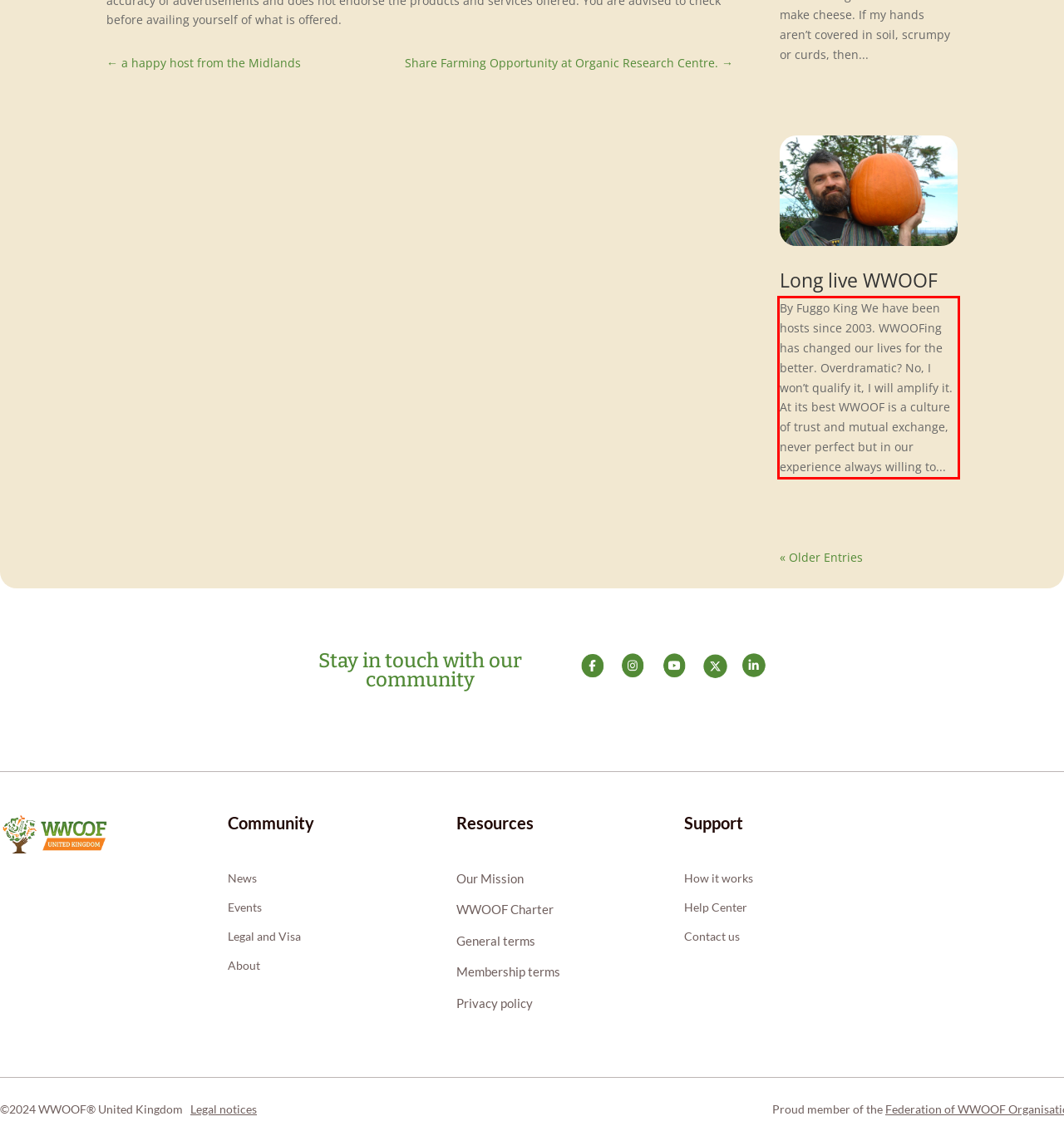Please examine the webpage screenshot containing a red bounding box and use OCR to recognize and output the text inside the red bounding box.

By Fuggo King We have been hosts since 2003. WWOOFing has changed our lives for the better. Overdramatic? No, I won’t qualify it, I will amplify it. At its best WWOOF is a culture of trust and mutual exchange, never perfect but in our experience always willing to...